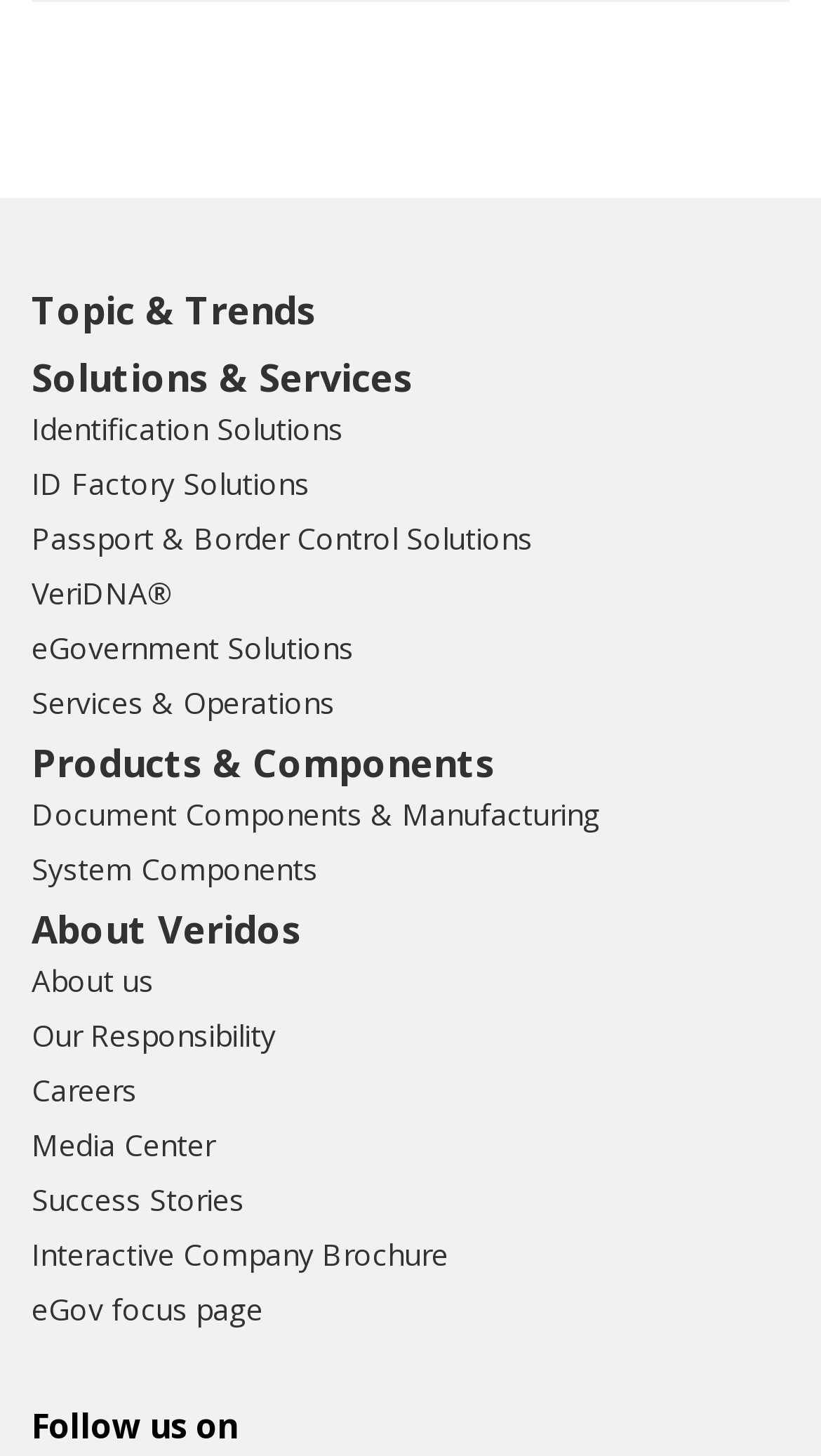Please determine the bounding box coordinates of the element's region to click for the following instruction: "Follow on social media".

[0.038, 0.966, 0.962, 0.994]